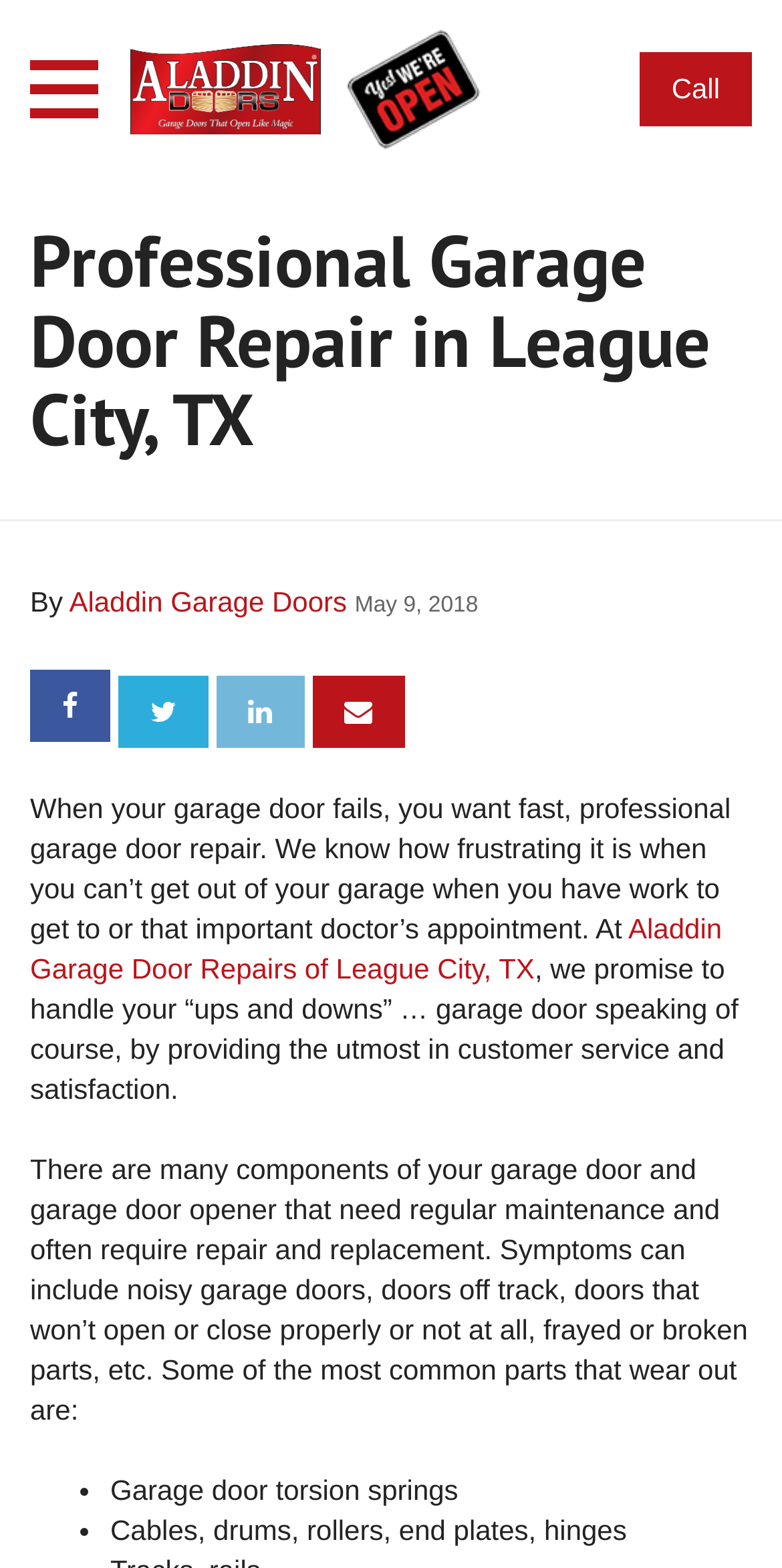What is the main service provided by the company?
Please look at the screenshot and answer using one word or phrase.

Garage door repair